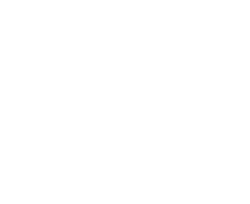What type of content is the image likely to accompany?
Based on the content of the image, thoroughly explain and answer the question.

The mention of 'Photograph: Getty' in the context of the surrounding text suggests that the image is likely to accompany an article discussing Billie Eilish's relationships and significant moments in her personal life, including her past romantic partners.